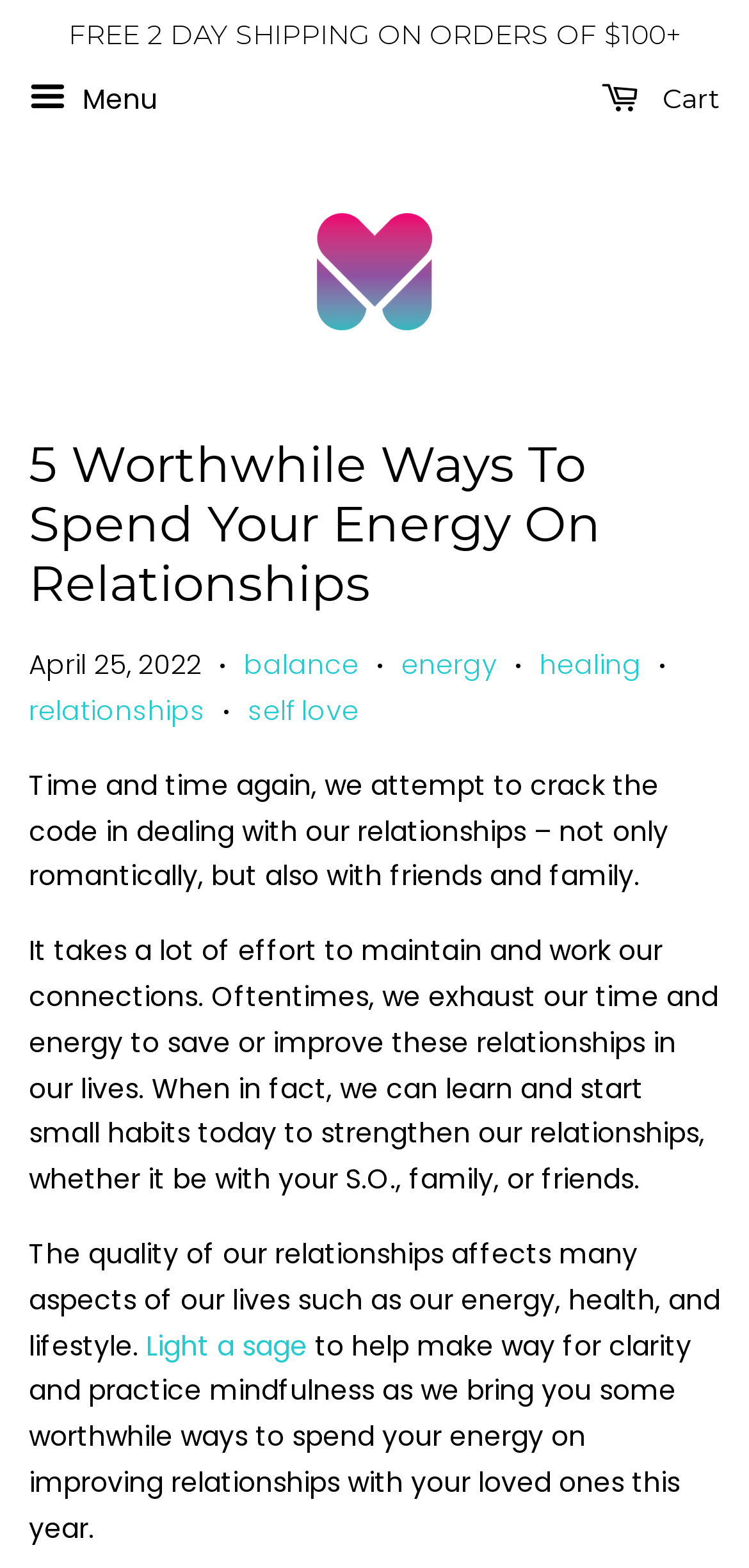Please specify the bounding box coordinates of the clickable region necessary for completing the following instruction: "Visit 'The Mecka' website". The coordinates must consist of four float numbers between 0 and 1, i.e., [left, top, right, bottom].

[0.423, 0.136, 0.577, 0.21]